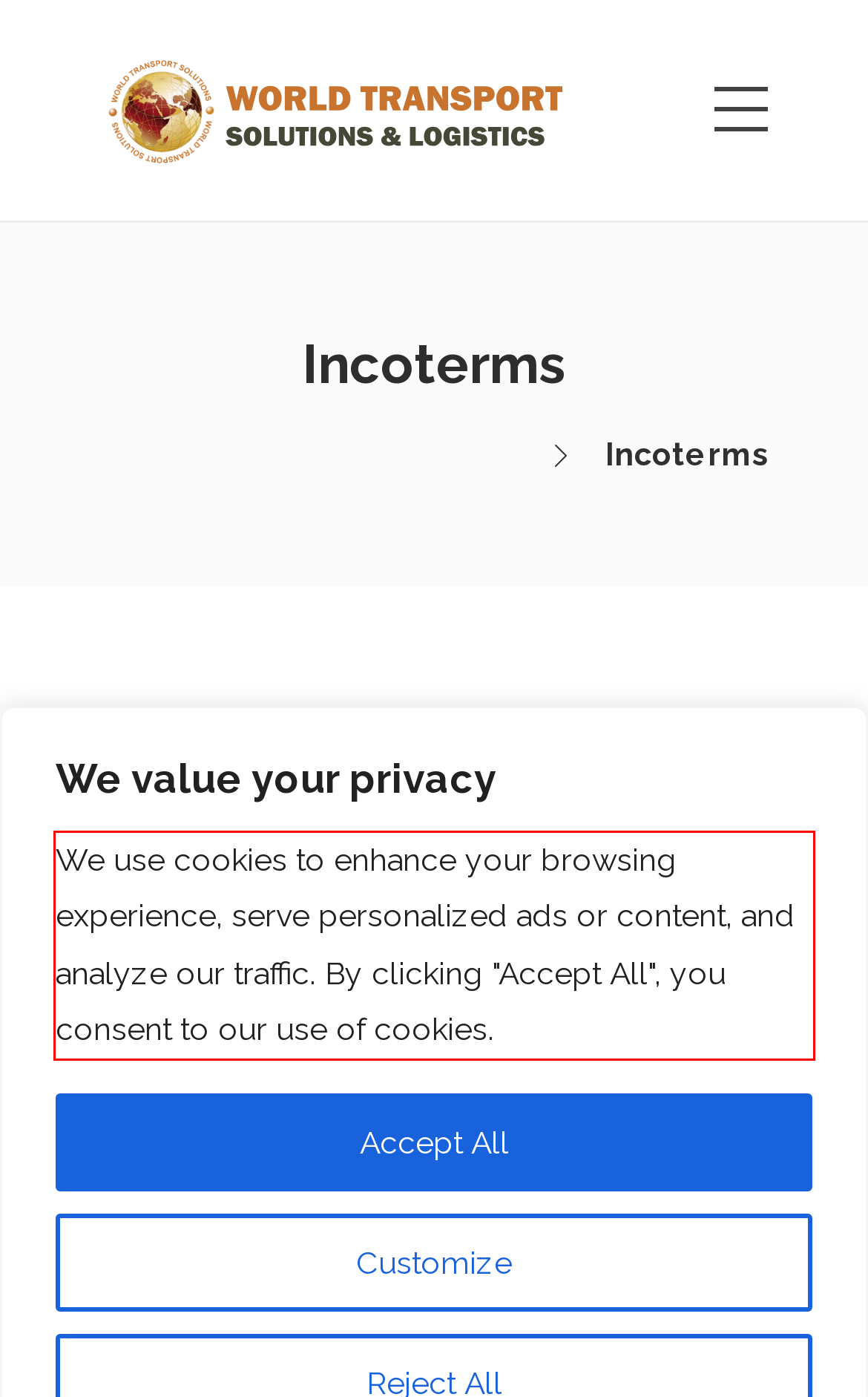Using the webpage screenshot, recognize and capture the text within the red bounding box.

We use cookies to enhance your browsing experience, serve personalized ads or content, and analyze our traffic. By clicking "Accept All", you consent to our use of cookies.